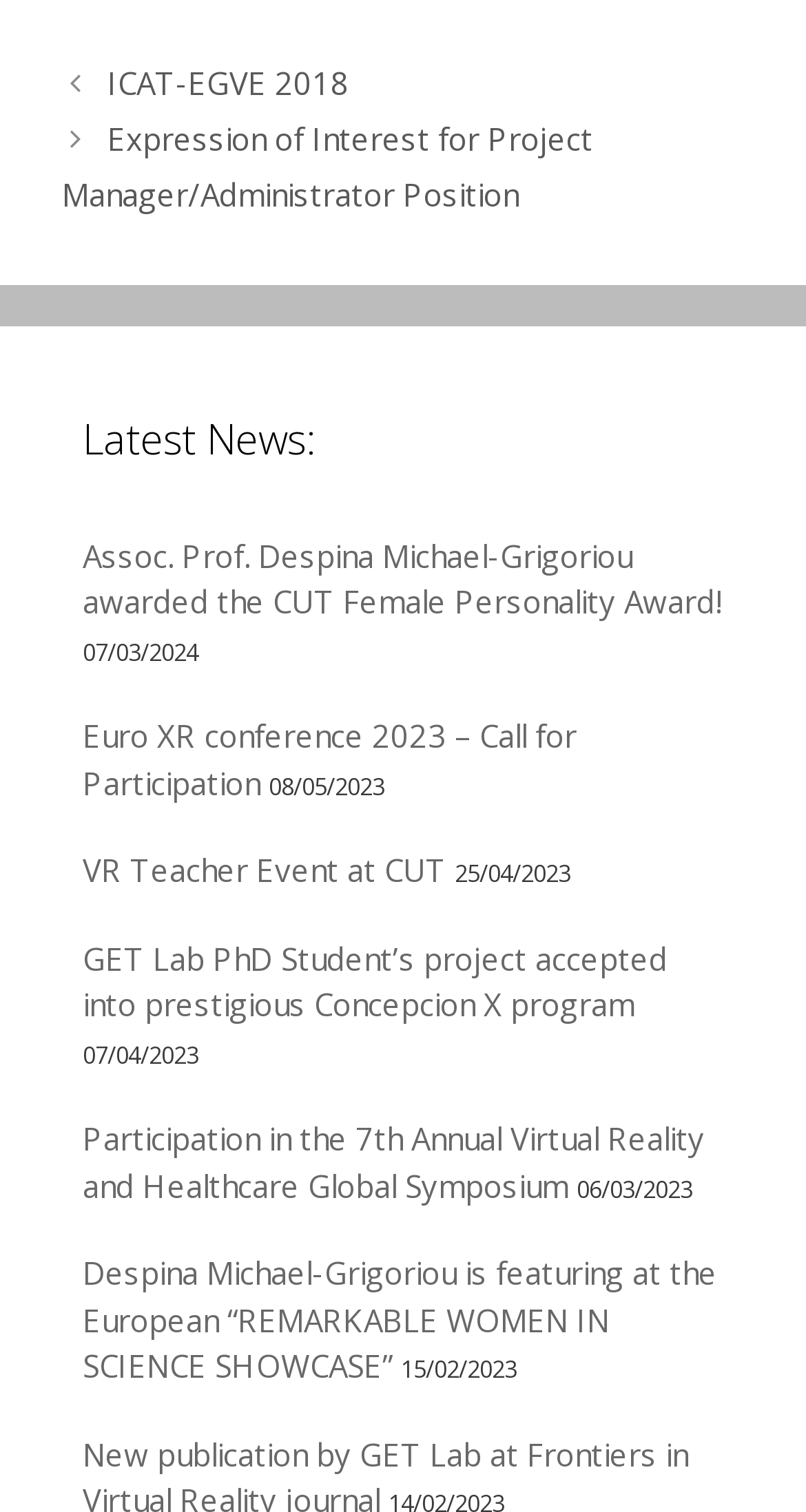What is the title of the second news article?
Provide a thorough and detailed answer to the question.

I looked at the link elements with OCR text that appear to be news article titles and found the second one, which is 'Euro XR conference 2023 – Call for Participation'.